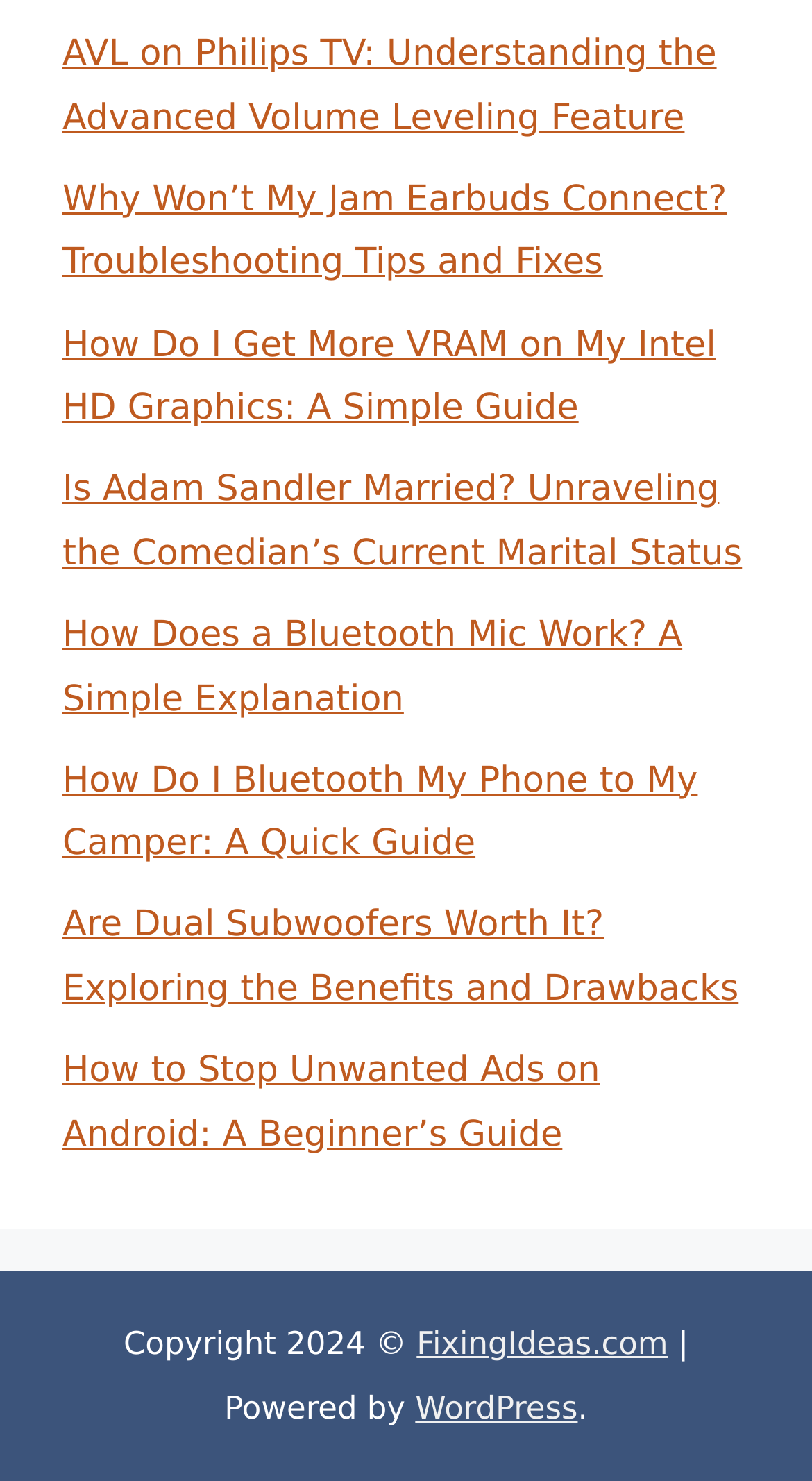Answer with a single word or phrase: 
What platform is the website powered by?

WordPress